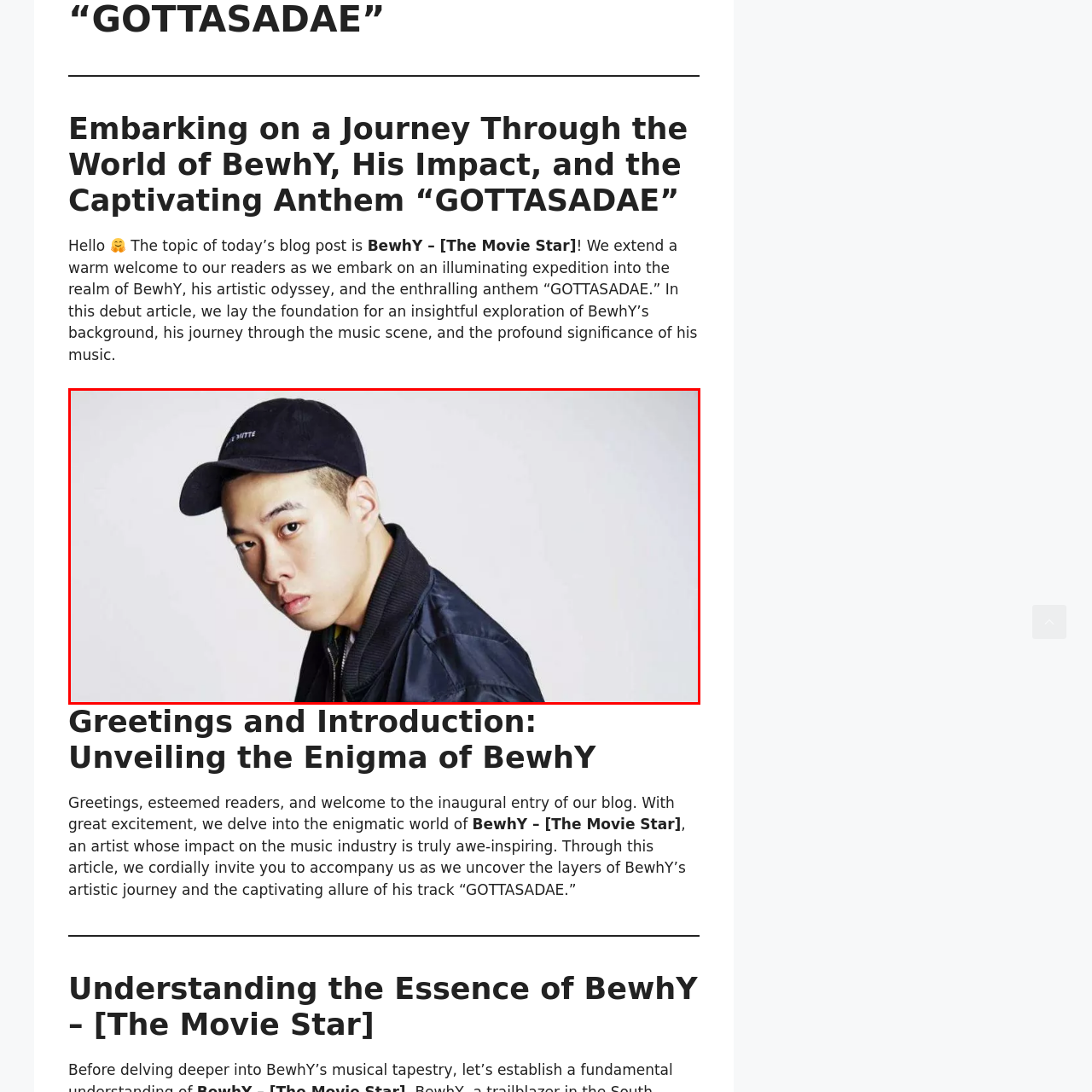What is BewhY's demeanor in the image?
Look closely at the area highlighted by the red bounding box and give a detailed response to the question.

The caption describes BewhY's demeanor in the image as confident, suggesting that he exudes a sense of self-assurance and poise. This is evident in his thoughtful gaze and overall posture.